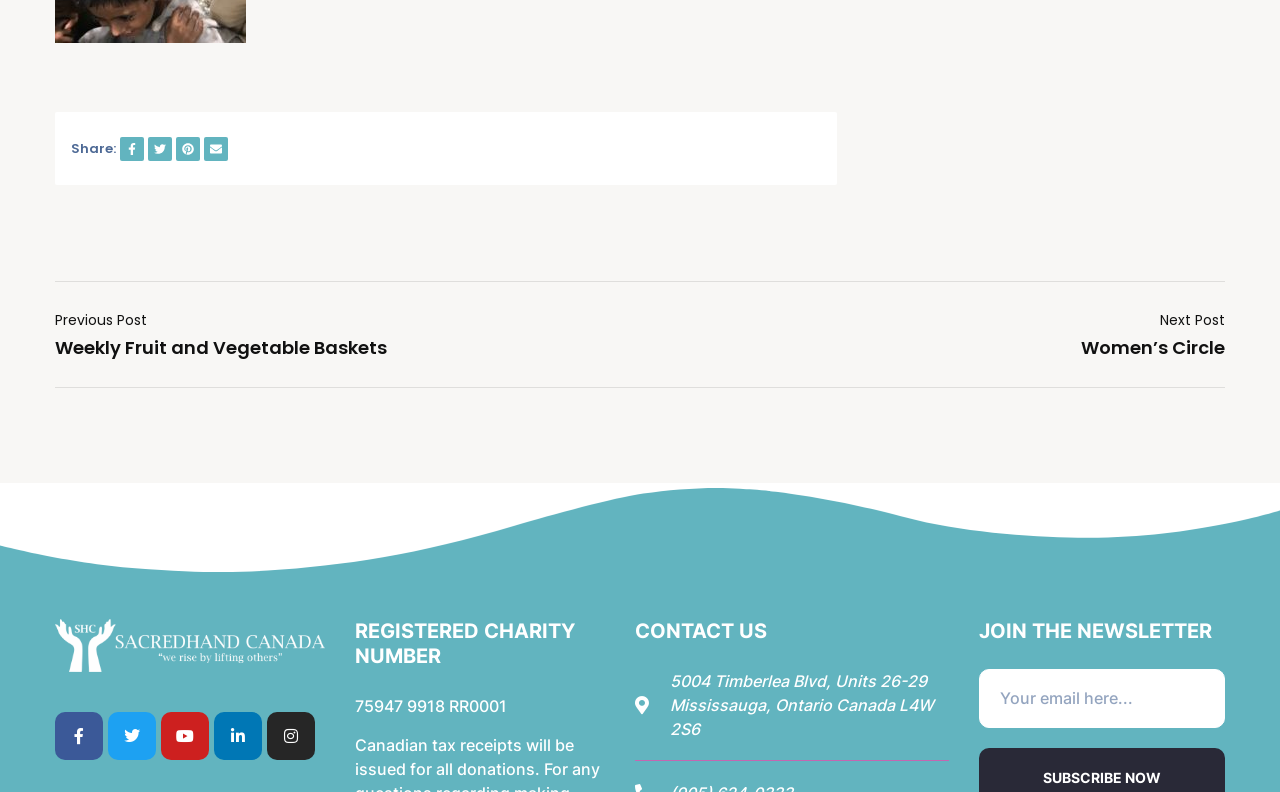Determine the bounding box coordinates for the area you should click to complete the following instruction: "Click the Weekly Fruit and Vegetable Baskets link".

[0.043, 0.389, 0.302, 0.455]